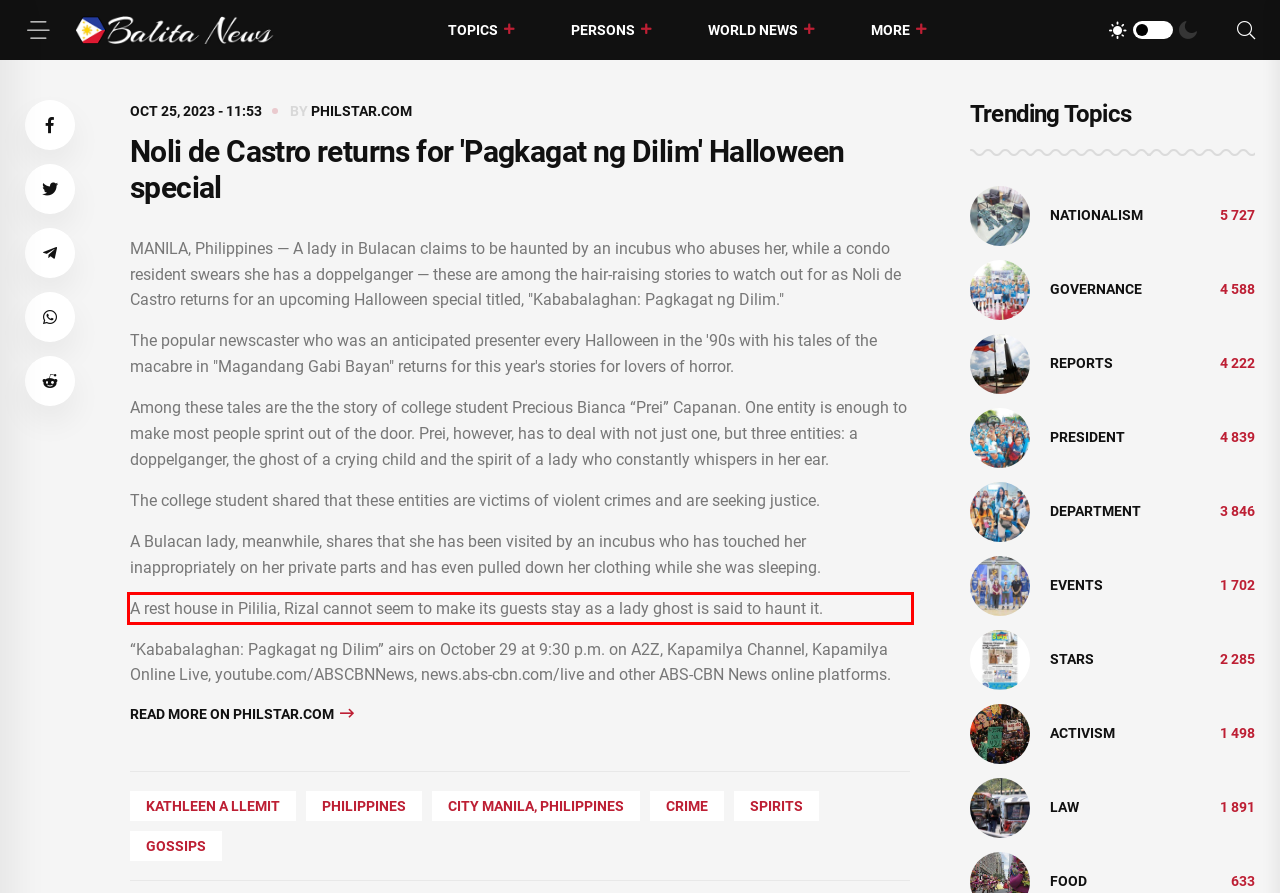Examine the webpage screenshot, find the red bounding box, and extract the text content within this marked area.

A rest house in Pililia, Rizal cannot seem to make its guests stay as a lady ghost is said to haunt it.